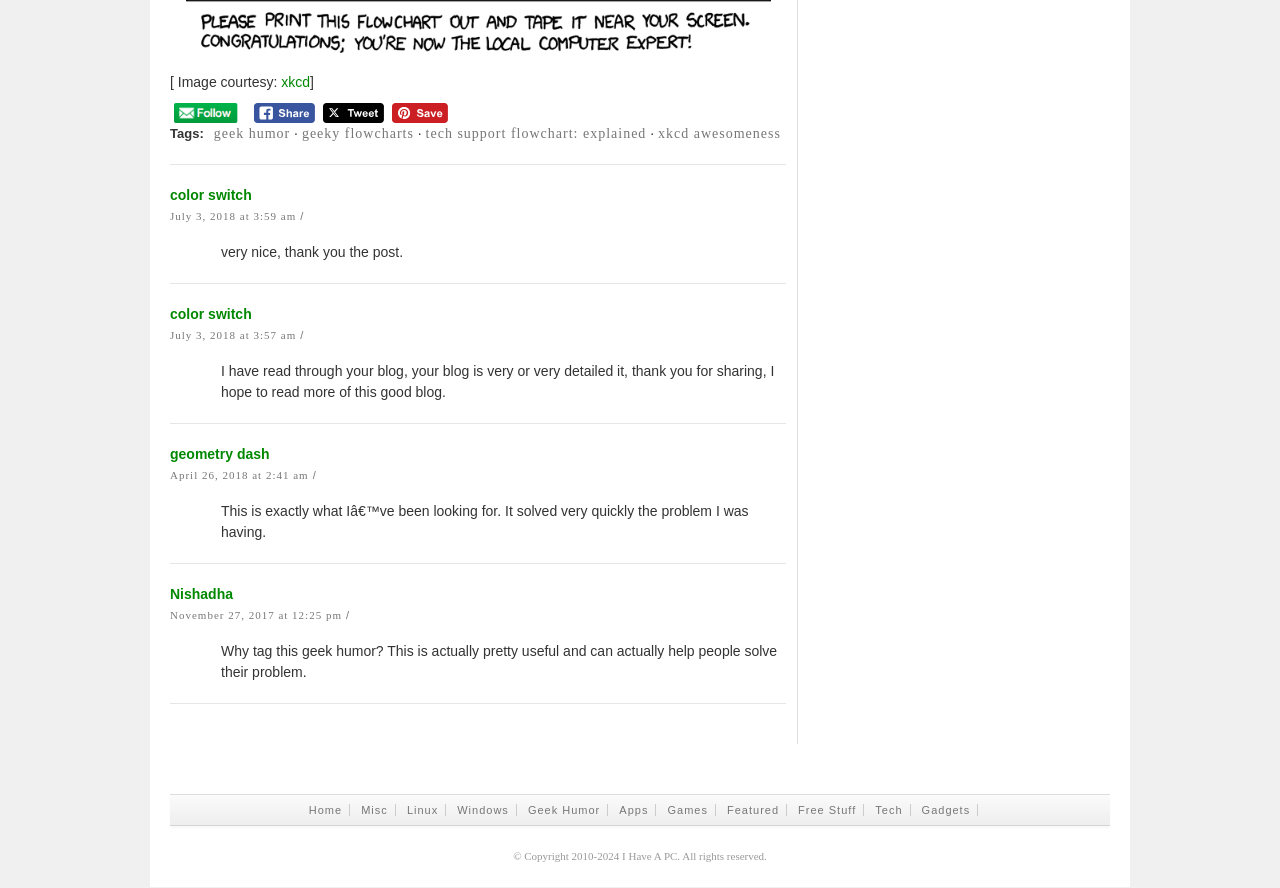Using the information in the image, could you please answer the following question in detail:
What is the copyright information at the bottom of the webpage?

The copyright information at the bottom of the webpage can be found in the static text element, which states 'Copyright 2010-2024'.